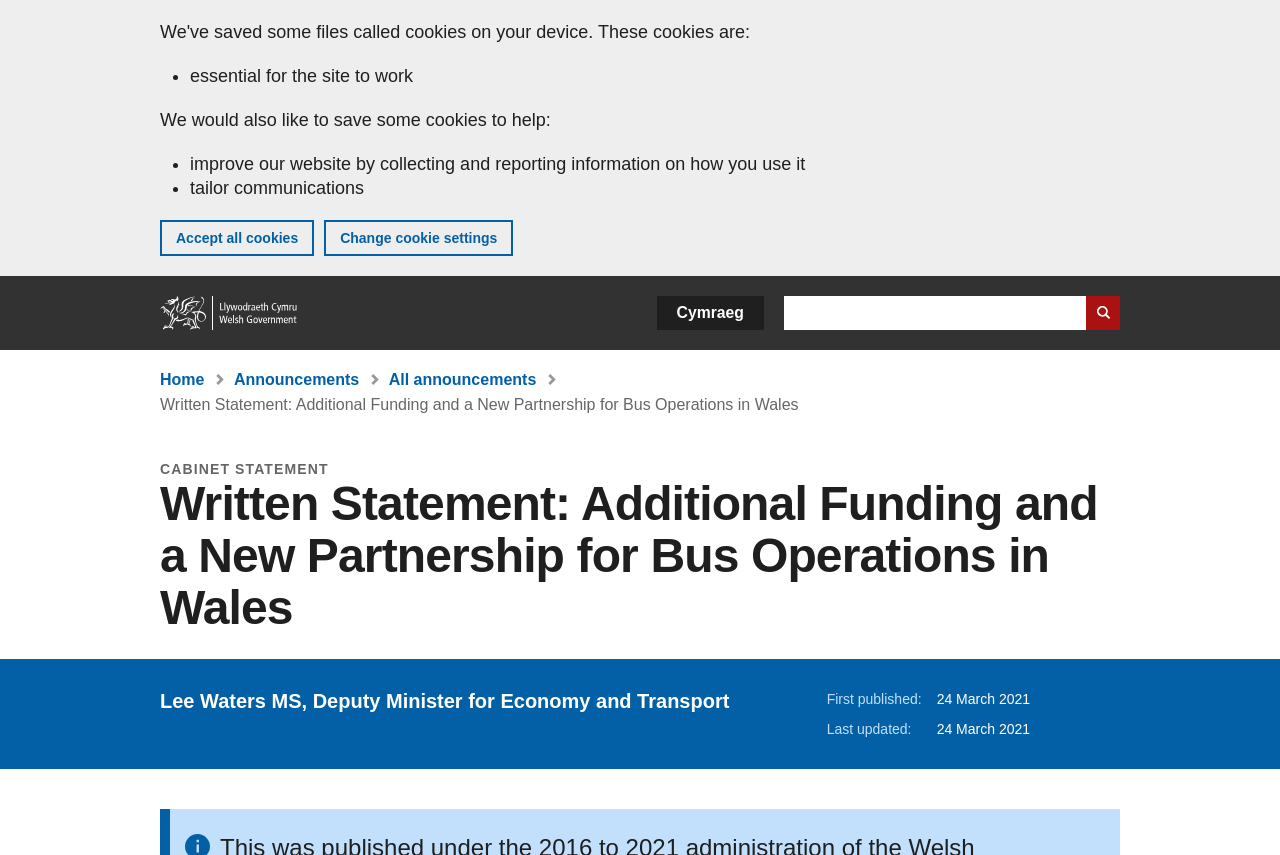Please identify the coordinates of the bounding box for the clickable region that will accomplish this instruction: "Read the 'Honeycomb' House article".

None